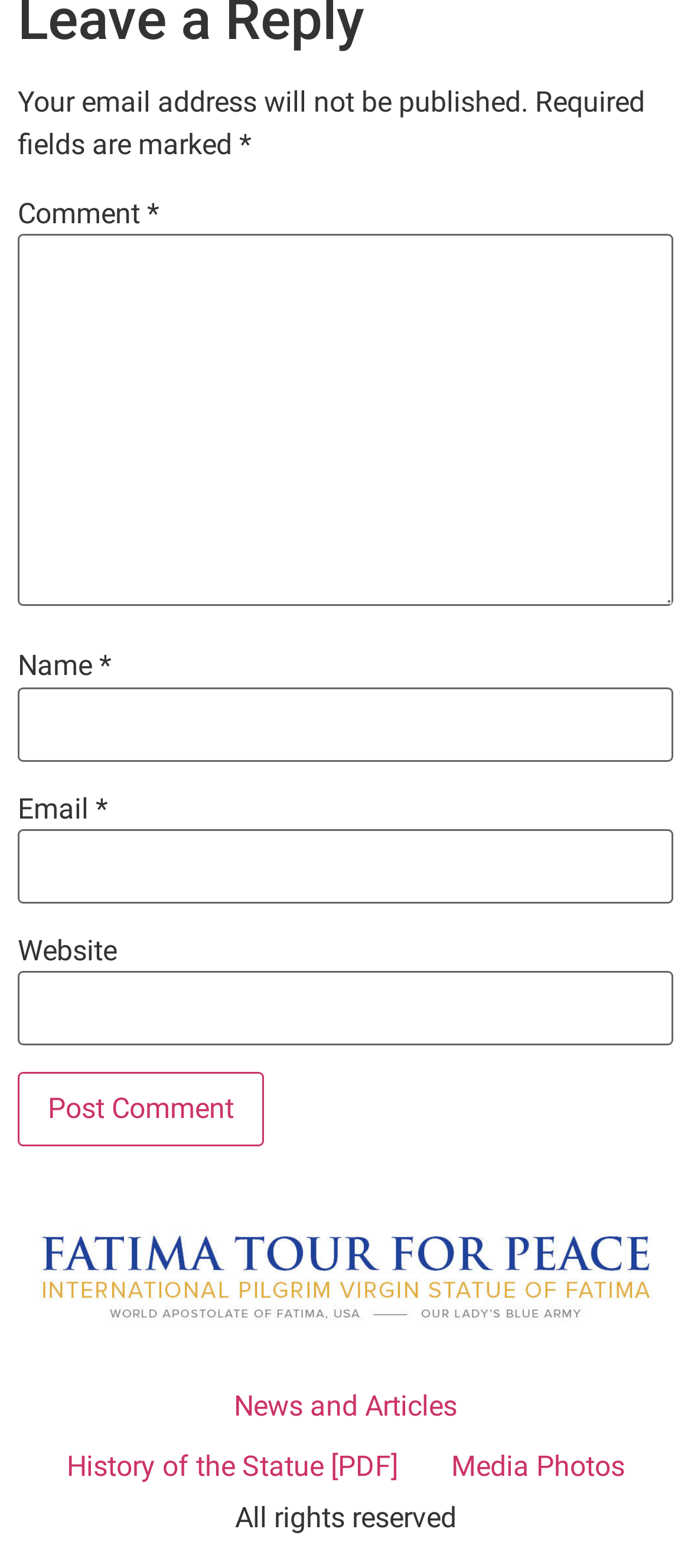Determine the bounding box coordinates of the clickable element to achieve the following action: 'Input your email address'. Provide the coordinates as four float values between 0 and 1, formatted as [left, top, right, bottom].

[0.026, 0.529, 0.974, 0.576]